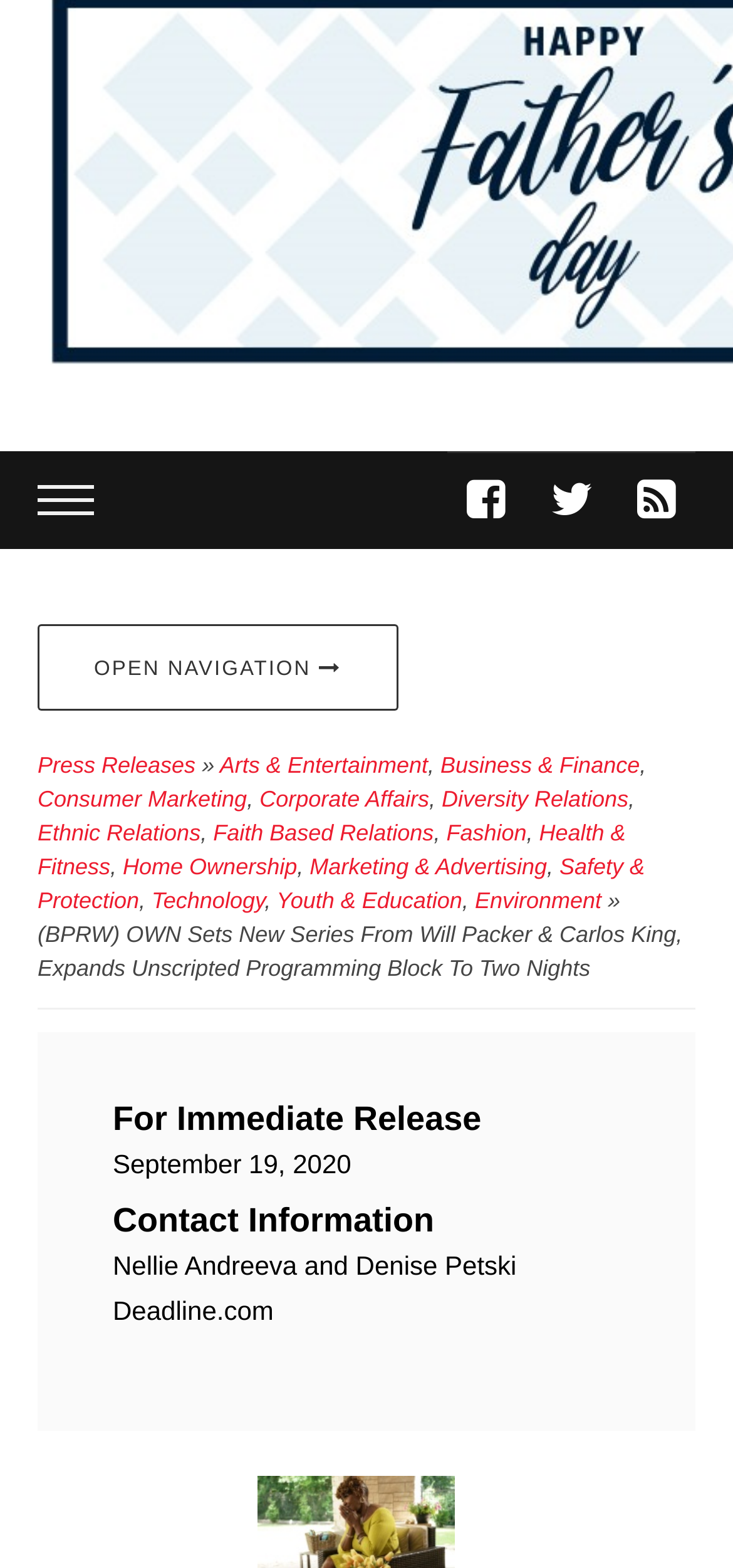Using the description: "Technology", identify the bounding box of the corresponding UI element in the screenshot.

[0.207, 0.566, 0.361, 0.583]